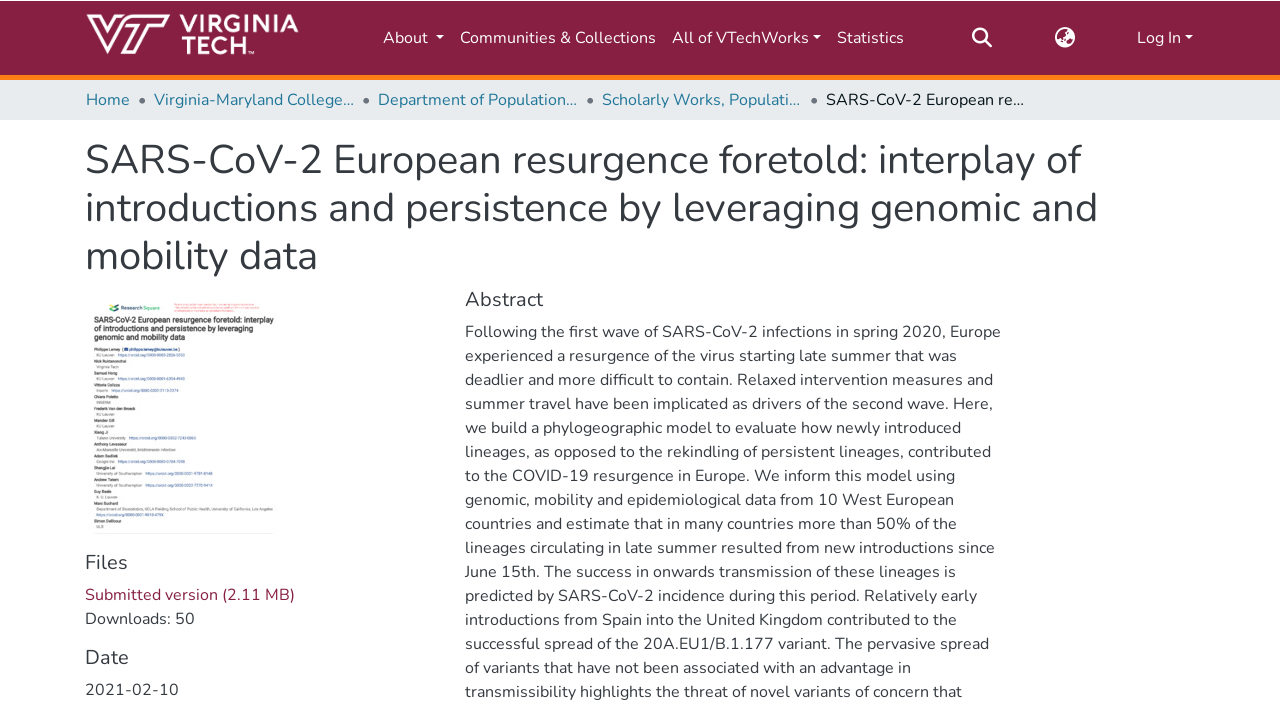Show the bounding box coordinates for the HTML element as described: "aria-label="Submit search"".

[0.757, 0.037, 0.777, 0.071]